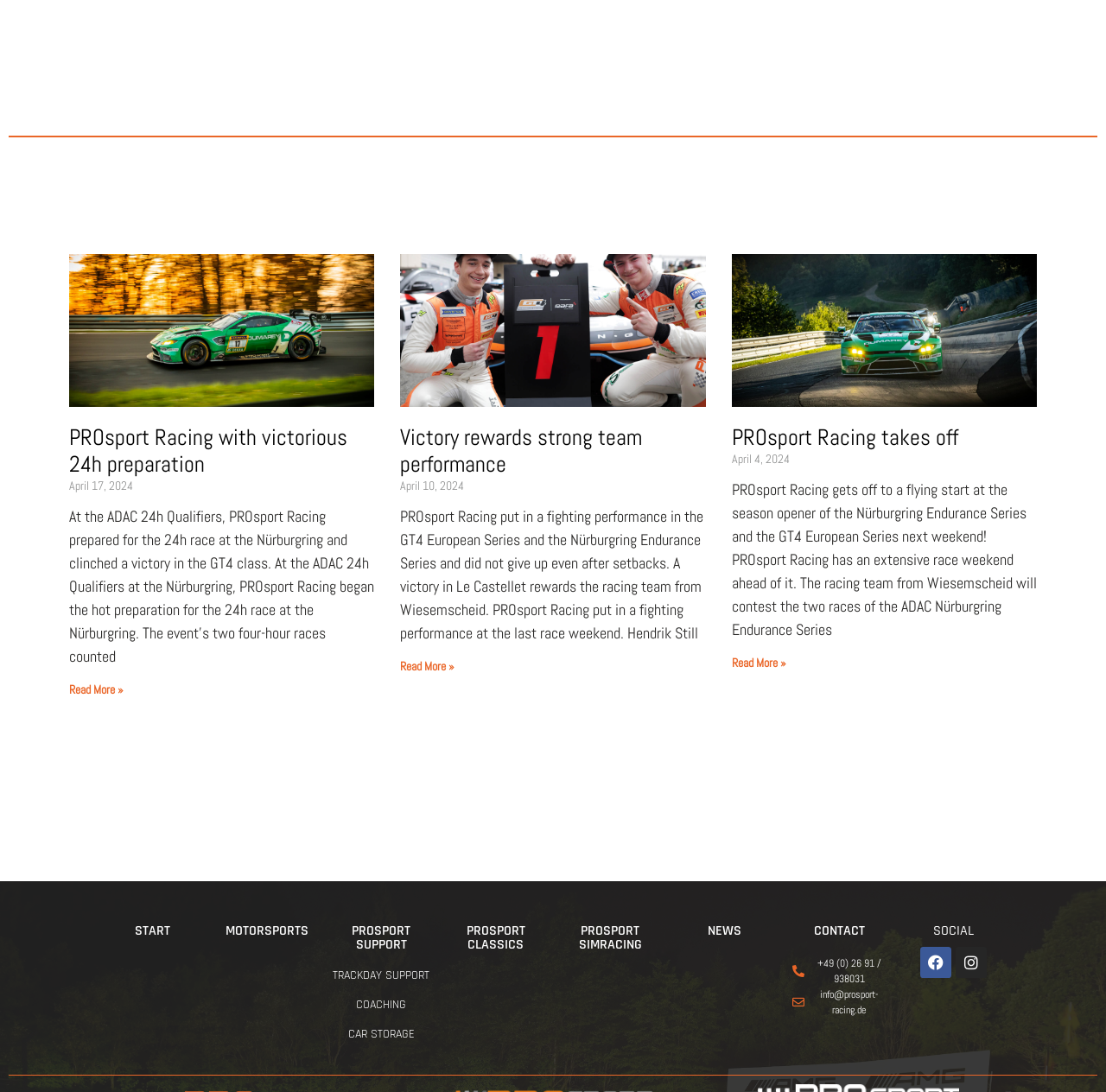Answer this question using a single word or a brief phrase:
What is the link text of the 'START' heading?

START